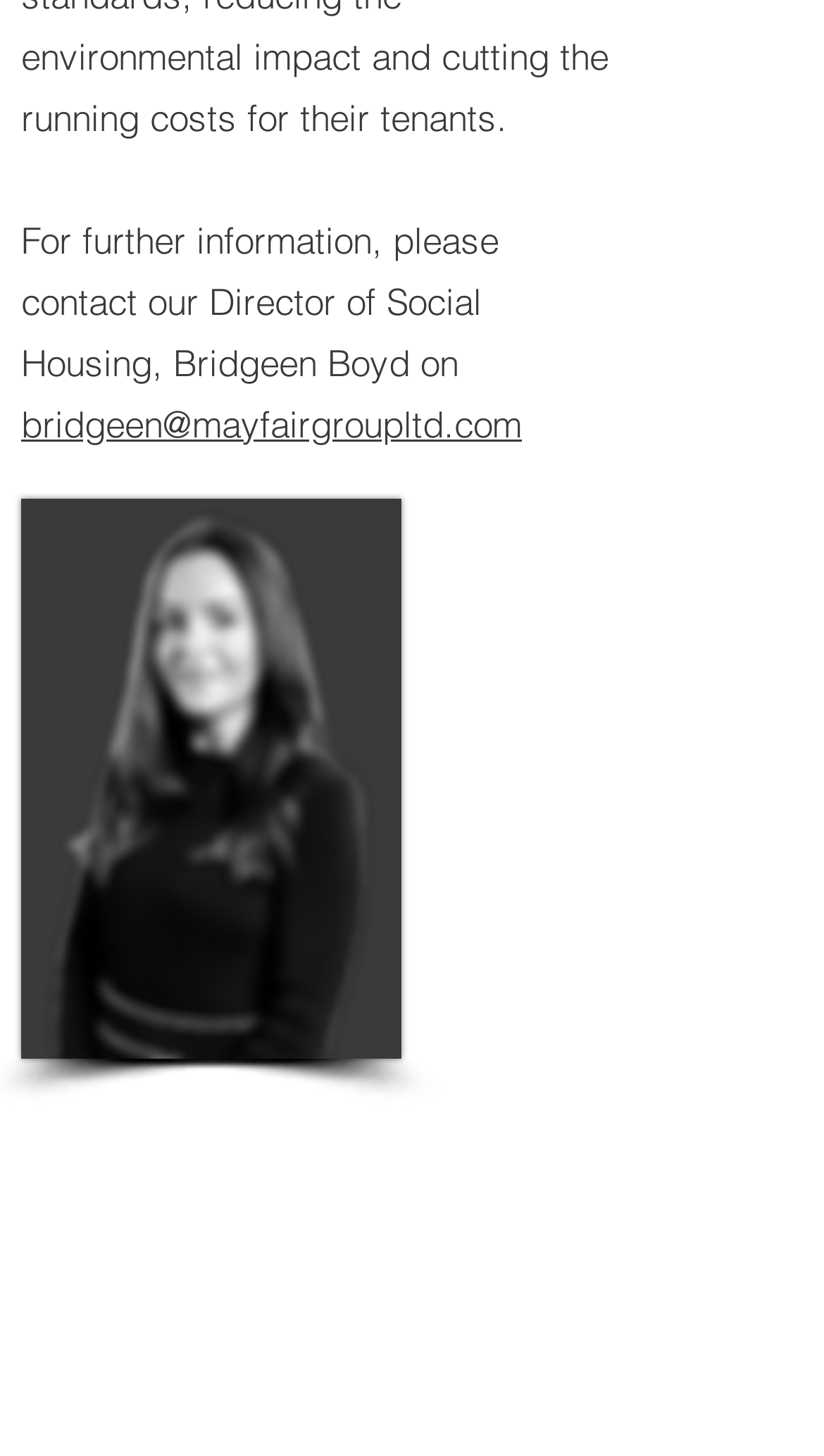Locate the UI element described as follows: "BACK TO HOME". Return the bounding box coordinates as four float numbers between 0 and 1 in the order [left, top, right, bottom].

[0.026, 0.741, 0.436, 0.802]